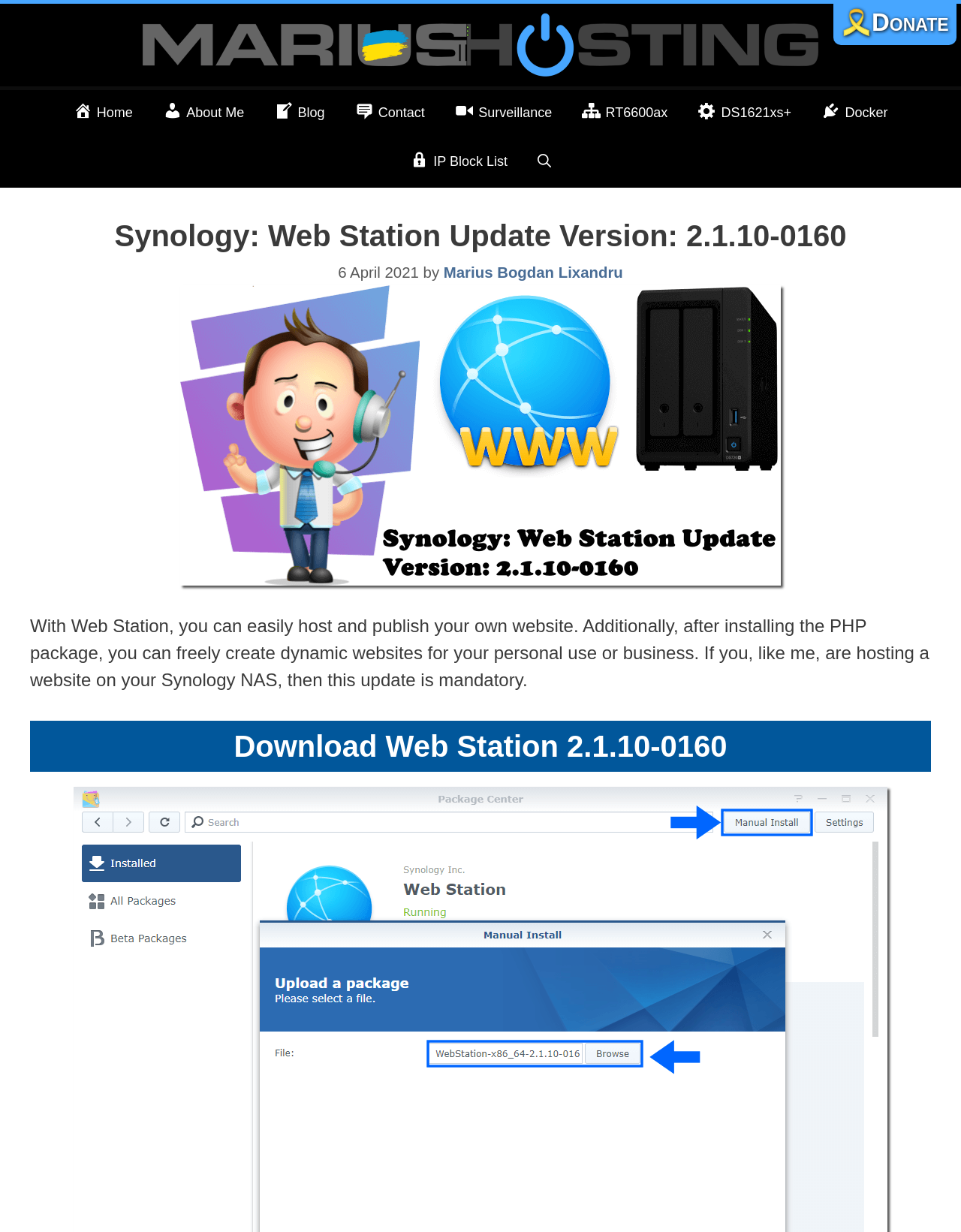Please determine the bounding box coordinates of the element to click in order to execute the following instruction: "download Web Station 2.1.10-0160". The coordinates should be four float numbers between 0 and 1, specified as [left, top, right, bottom].

[0.243, 0.592, 0.757, 0.619]